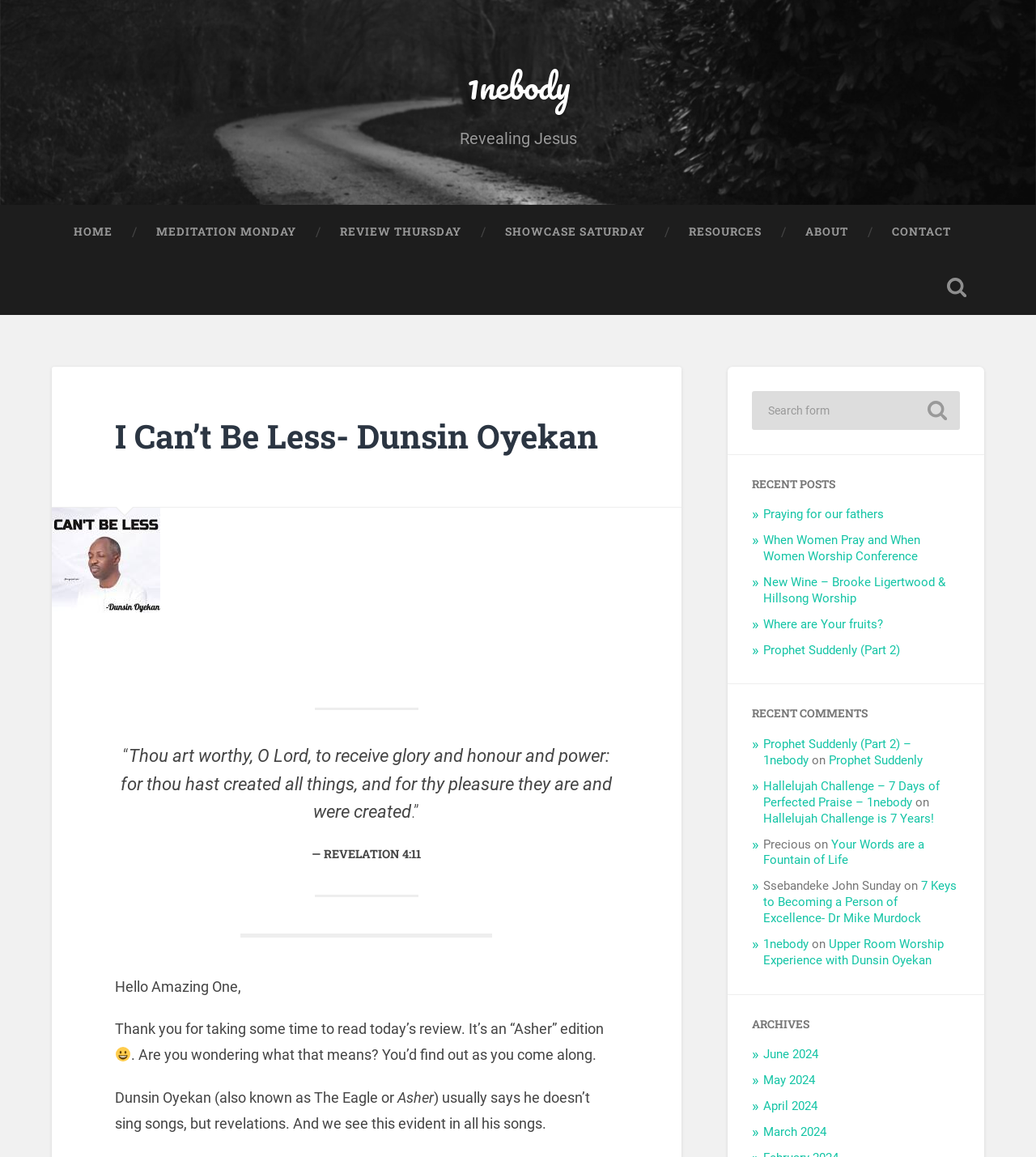Locate the coordinates of the bounding box for the clickable region that fulfills this instruction: "Go to the store".

None